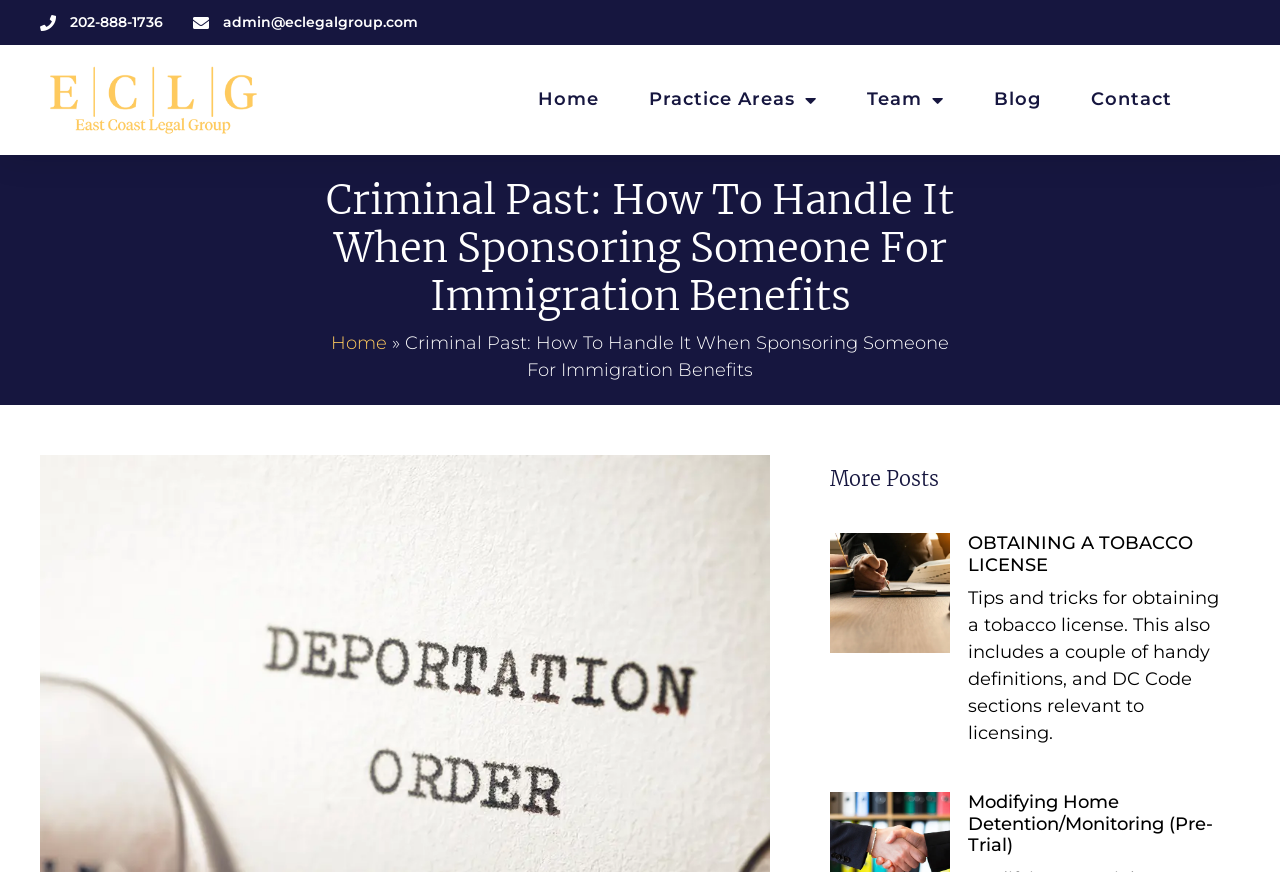Locate the bounding box coordinates of the area to click to fulfill this instruction: "Read more about criminal past and immigration benefits". The bounding box should be presented as four float numbers between 0 and 1, in the order [left, top, right, bottom].

[0.254, 0.202, 0.746, 0.367]